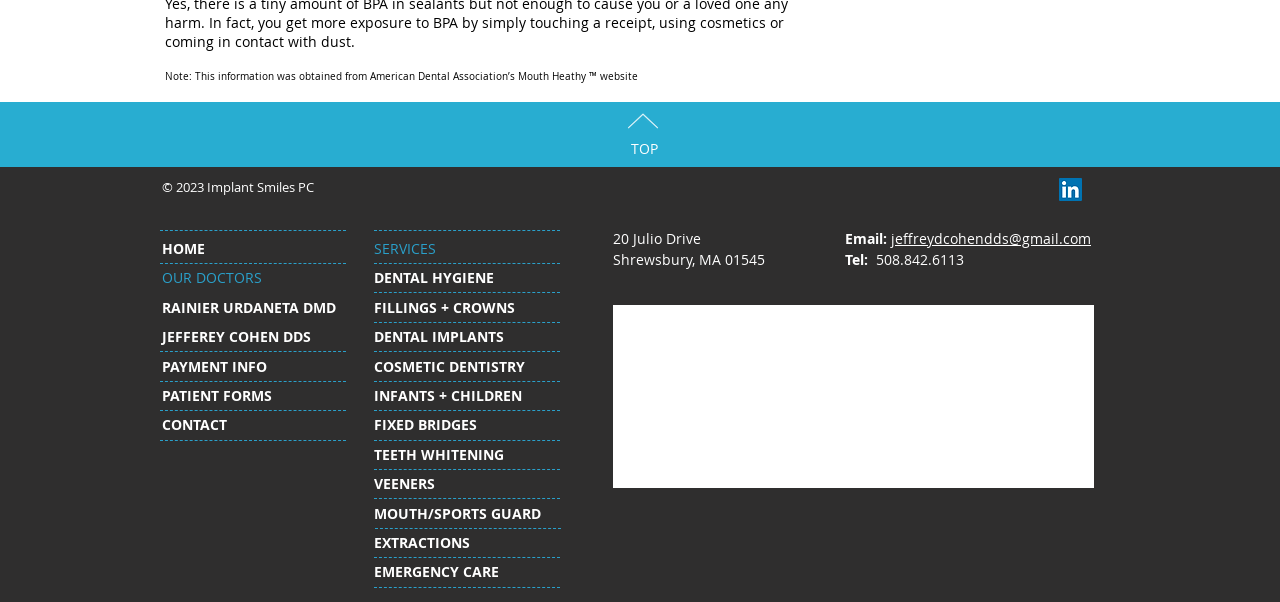Please determine the bounding box coordinates of the element's region to click in order to carry out the following instruction: "Click on the LinkedIn link". The coordinates should be four float numbers between 0 and 1, i.e., [left, top, right, bottom].

[0.827, 0.296, 0.845, 0.334]